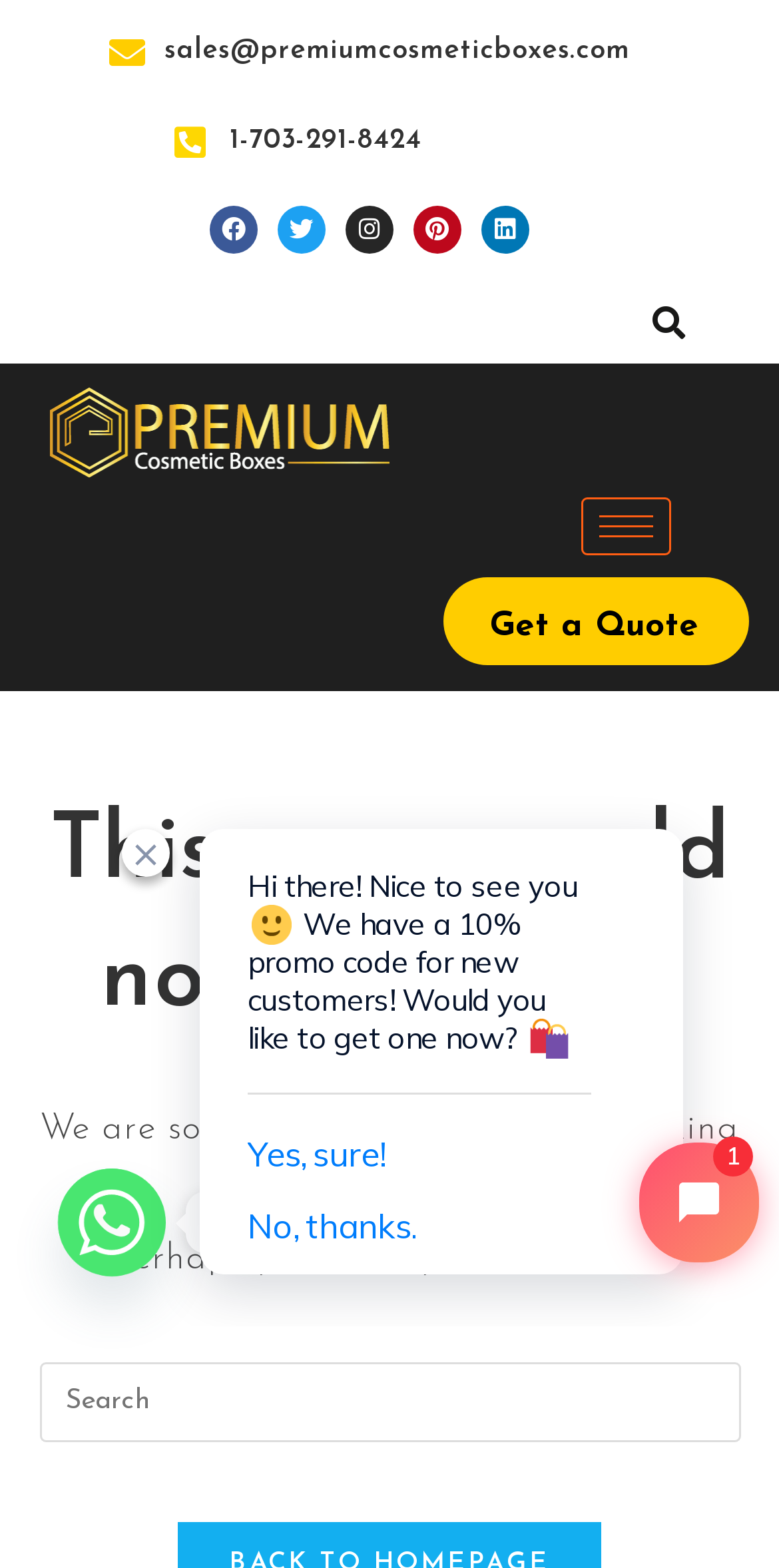Mark the bounding box of the element that matches the following description: "aria-label="Insert search query" name="s" placeholder="Search"".

[0.05, 0.869, 0.95, 0.92]